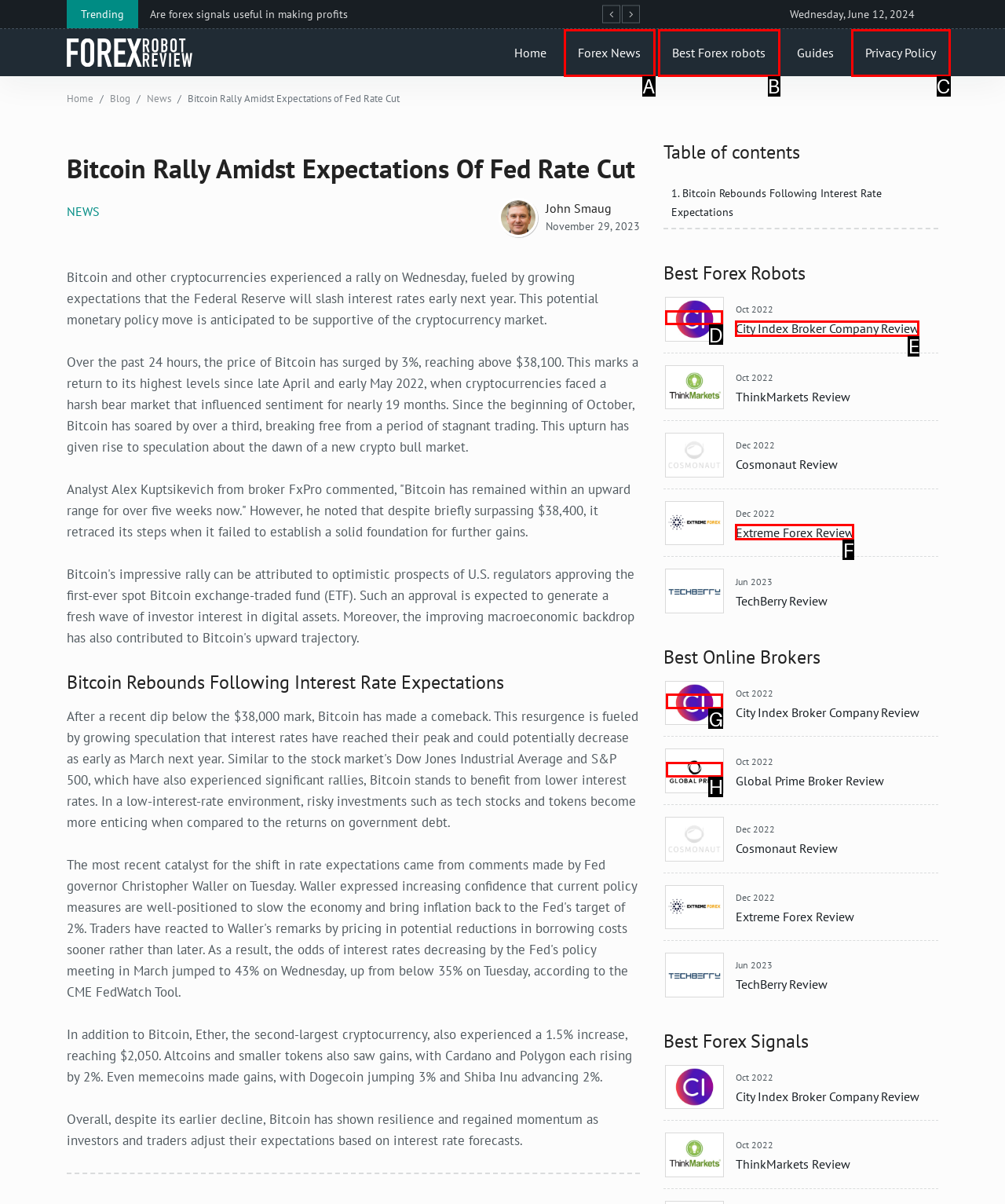Determine which element should be clicked for this task: Click on the 'City Index broker company review' link
Answer with the letter of the selected option.

D